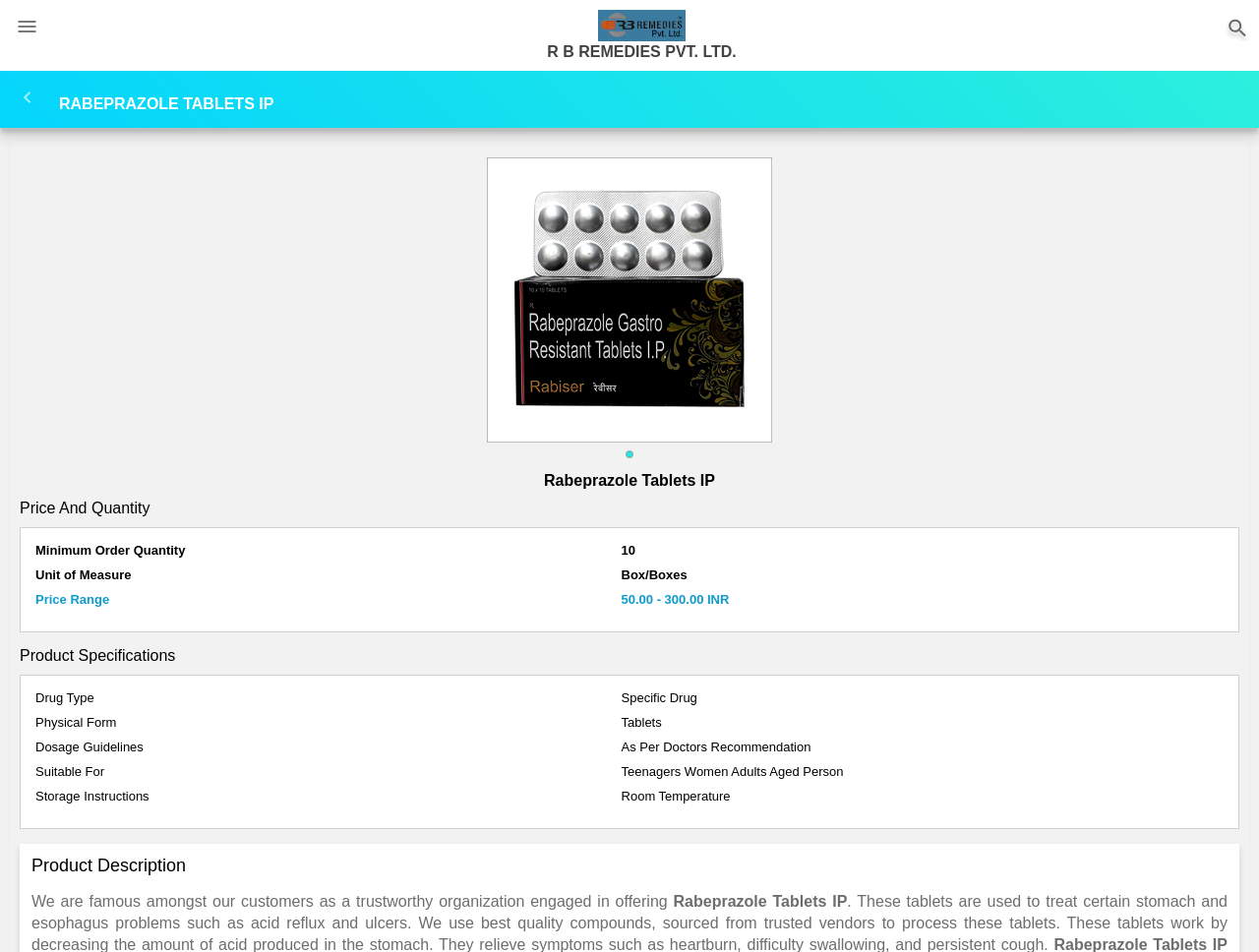Determine the bounding box for the described HTML element: "parent_node: RABEPRAZOLE TABLETS IP". Ensure the coordinates are four float numbers between 0 and 1 in the format [left, top, right, bottom].

[0.008, 0.09, 0.047, 0.115]